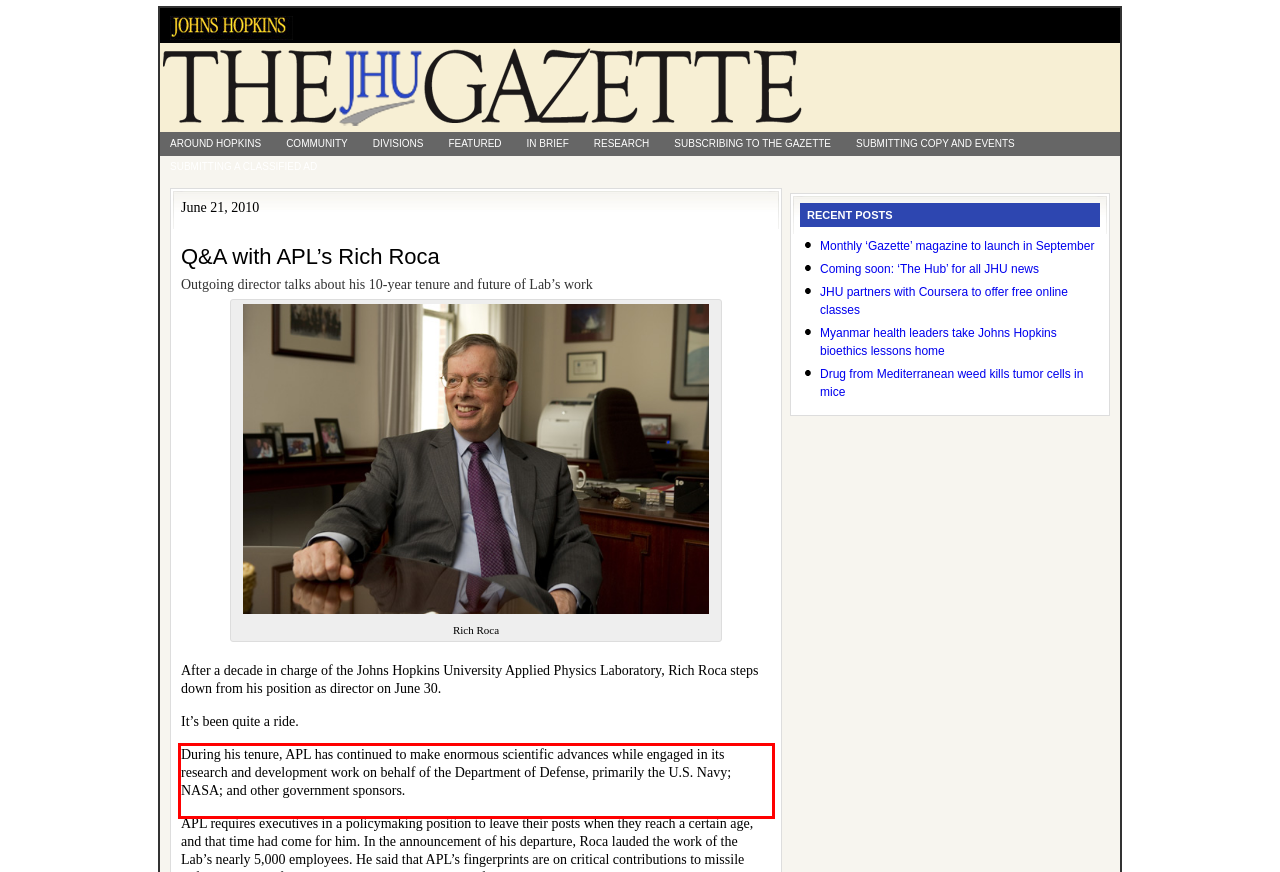With the given screenshot of a webpage, locate the red rectangle bounding box and extract the text content using OCR.

During his tenure, APL has continued to make enormous scientific advances while engaged in its research and development work on behalf of the Department of Defense, primarily the U.S. Navy; NASA; and other government sponsors.